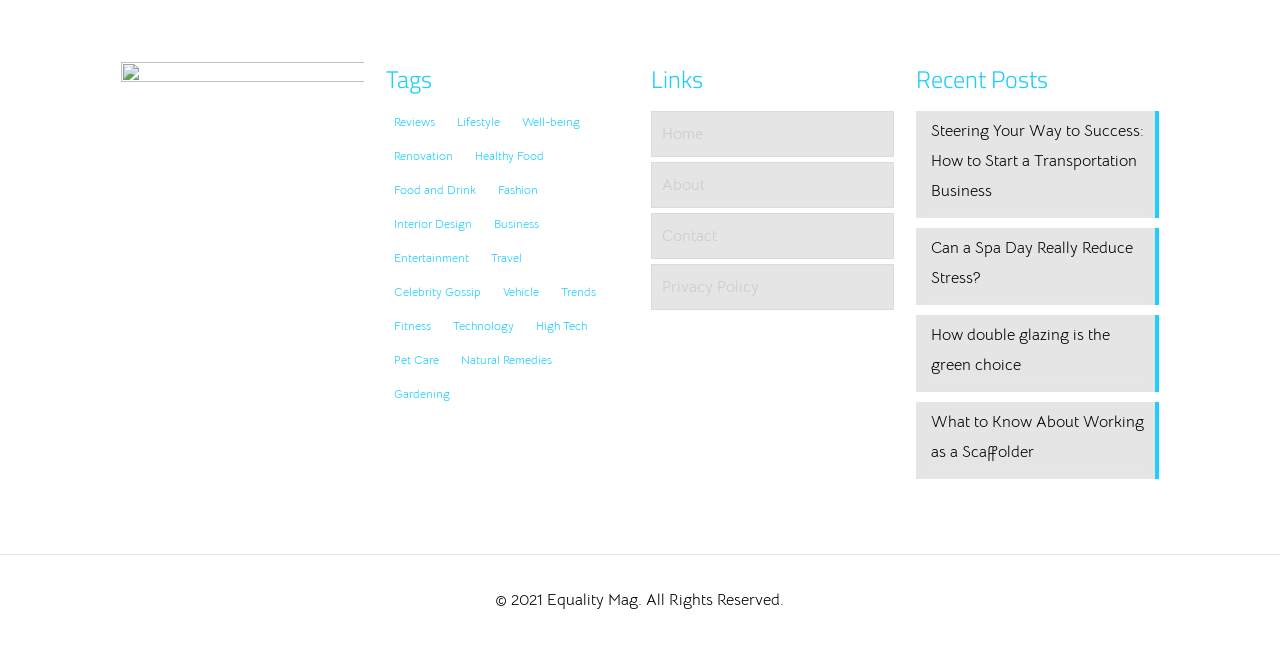How many categories are listed under Tags?
Based on the screenshot, provide your answer in one word or phrase.

18